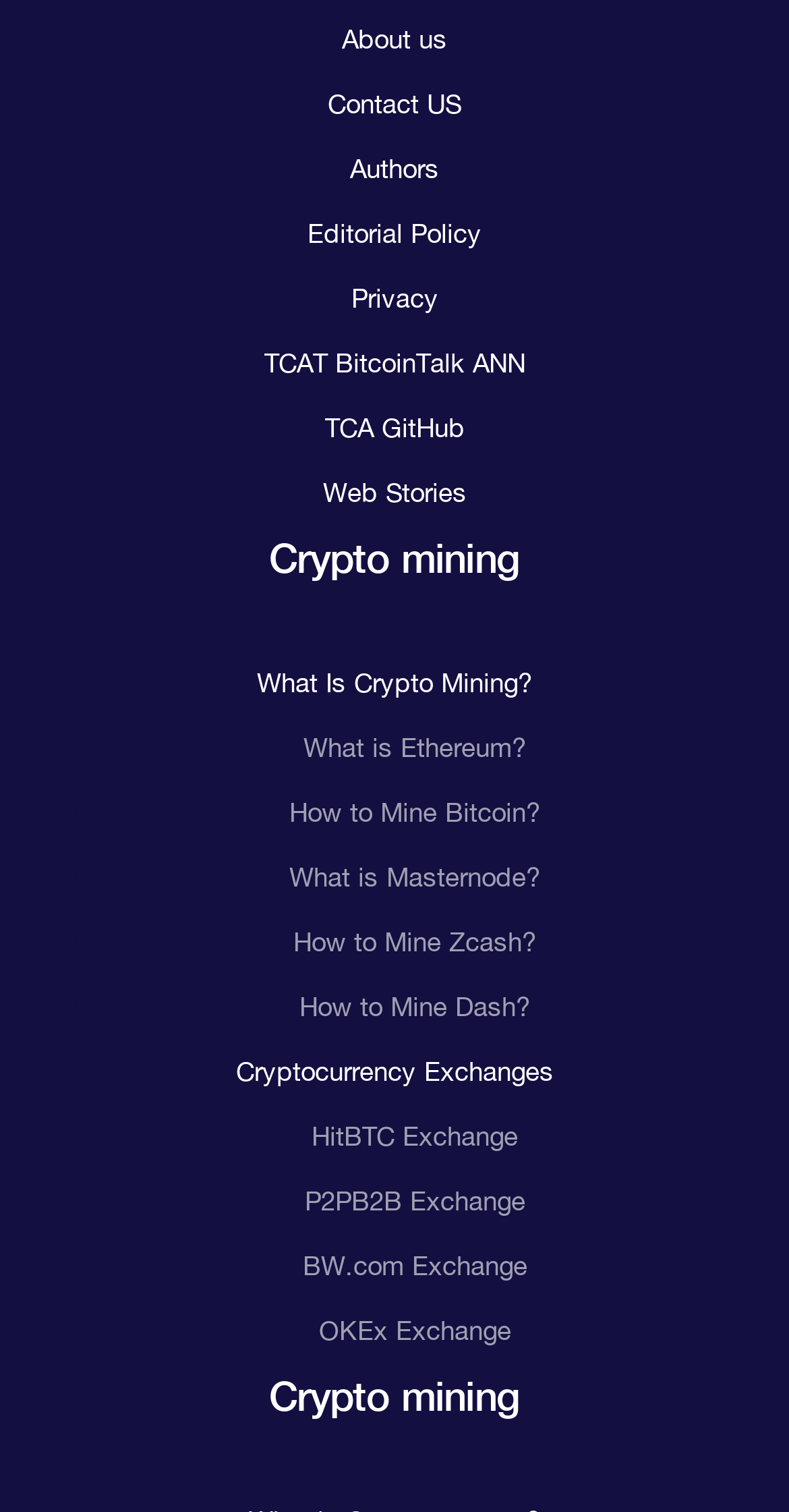Please identify the bounding box coordinates of the element's region that needs to be clicked to fulfill the following instruction: "Click on About us". The bounding box coordinates should consist of four float numbers between 0 and 1, i.e., [left, top, right, bottom].

[0.433, 0.015, 0.567, 0.036]